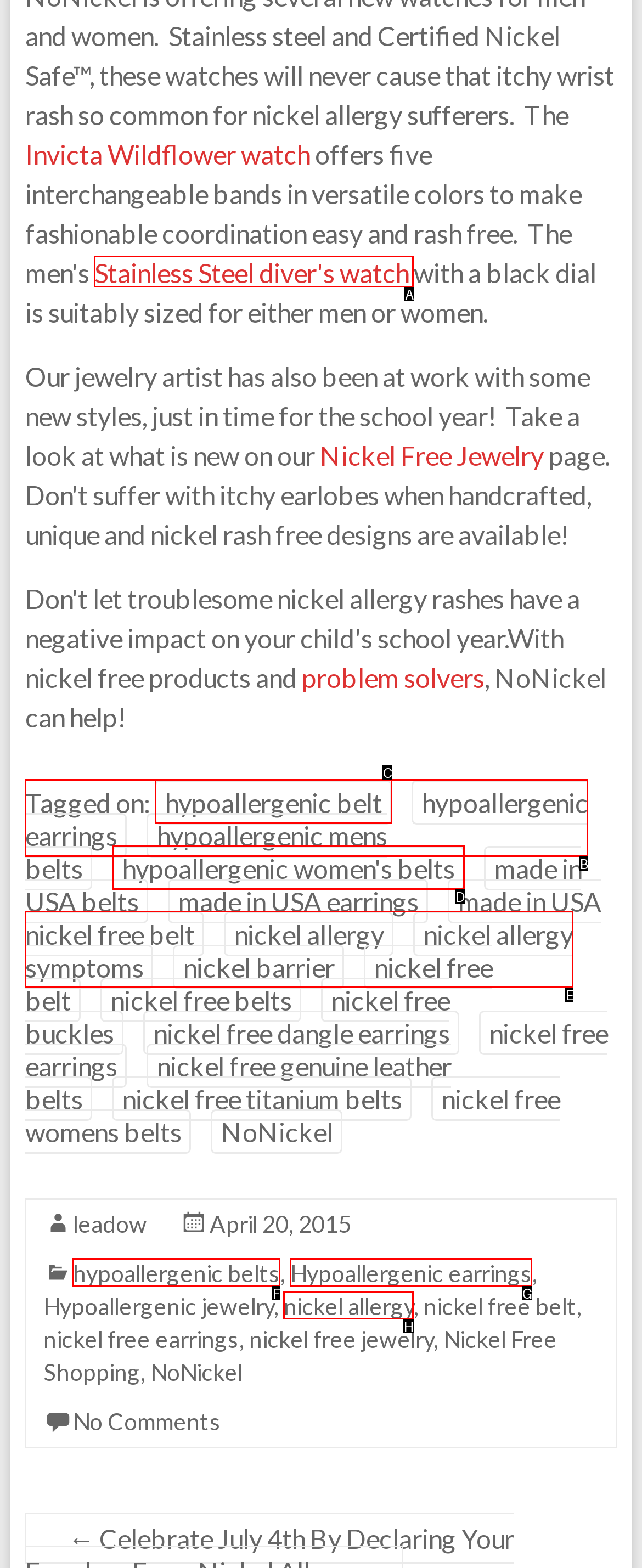Determine which option you need to click to execute the following task: Read about nickel allergy symptoms. Provide your answer as a single letter.

E